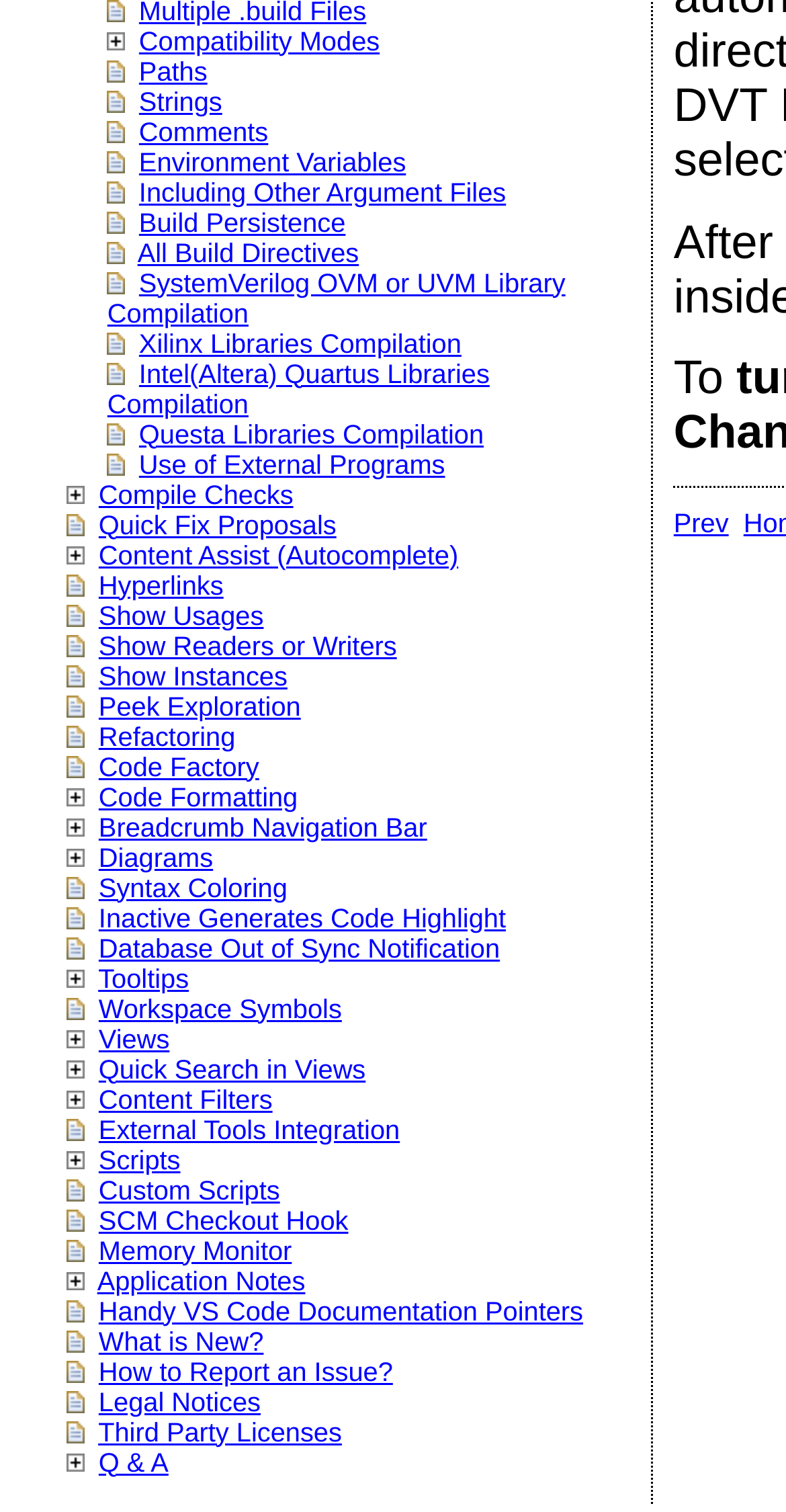Find the bounding box coordinates corresponding to the UI element with the description: "Peek Exploration". The coordinates should be formatted as [left, top, right, bottom], with values as floats between 0 and 1.

[0.126, 0.457, 0.383, 0.477]